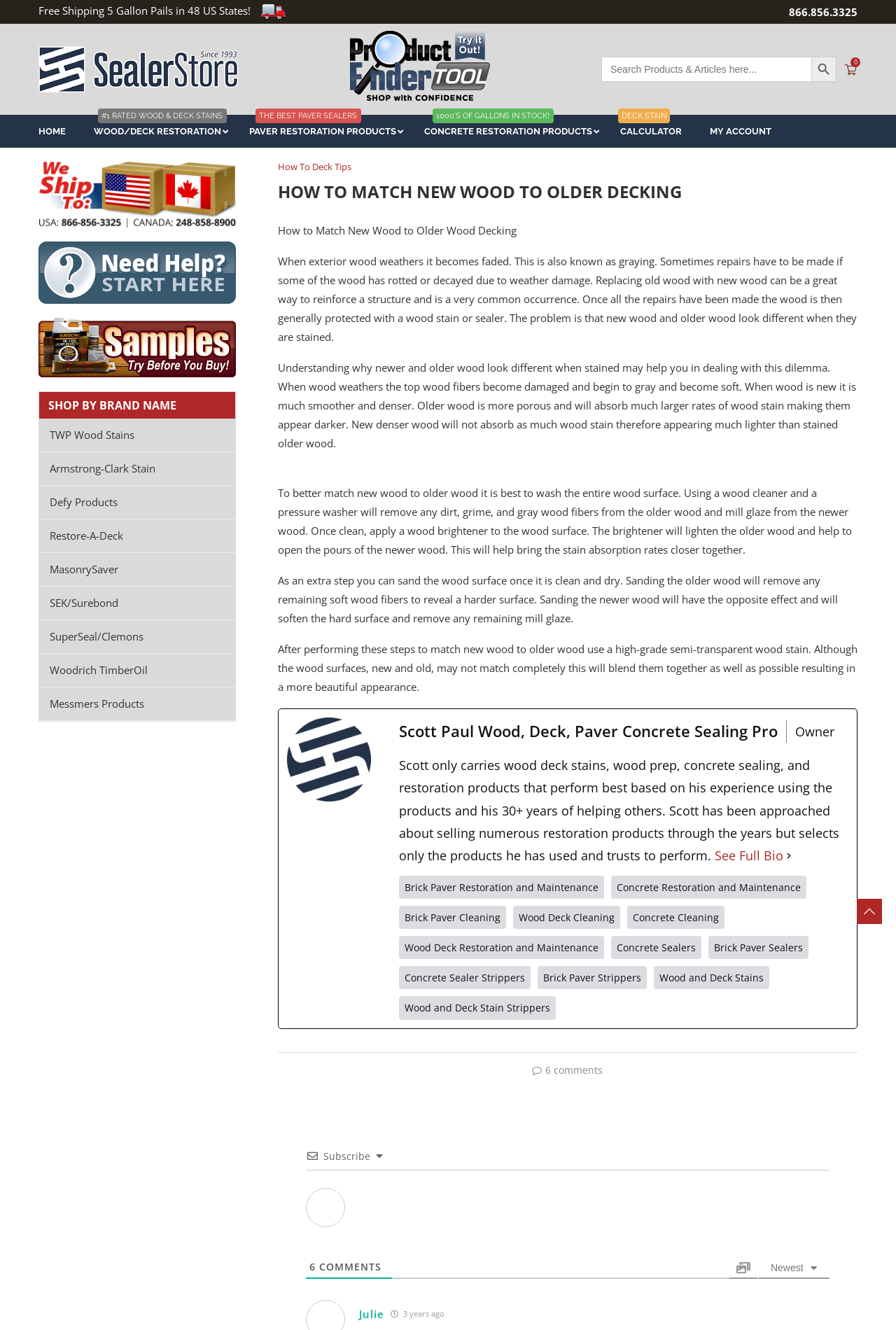Please find the bounding box coordinates of the element's region to be clicked to carry out this instruction: "Call the customer service".

[0.88, 0.004, 0.957, 0.014]